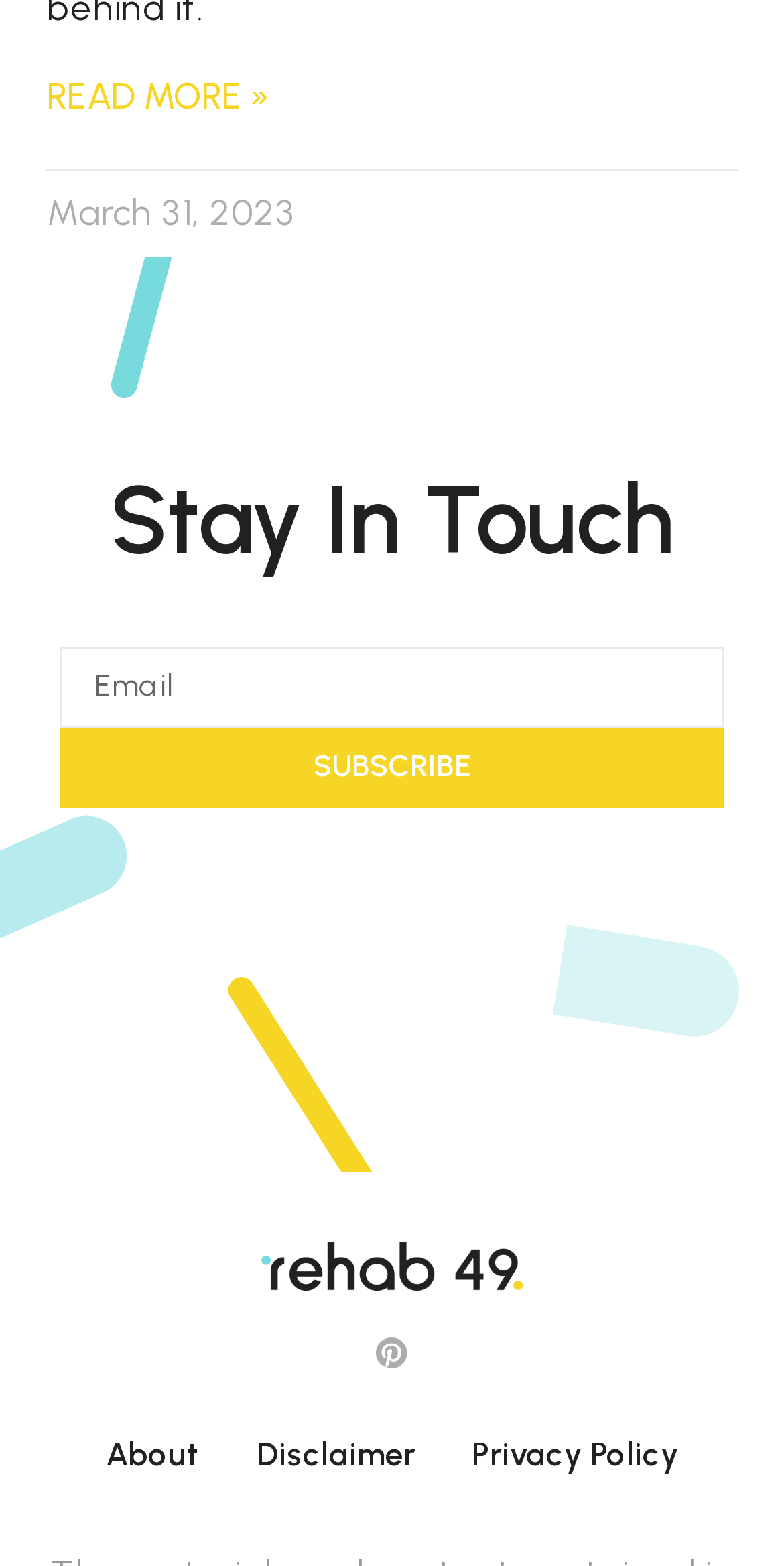Using floating point numbers between 0 and 1, provide the bounding box coordinates in the format (top-left x, top-left y, bottom-right x, bottom-right y). Locate the UI element described here: parent_node: Email name="form_fields[email]" placeholder="Email"

[0.077, 0.413, 0.923, 0.464]